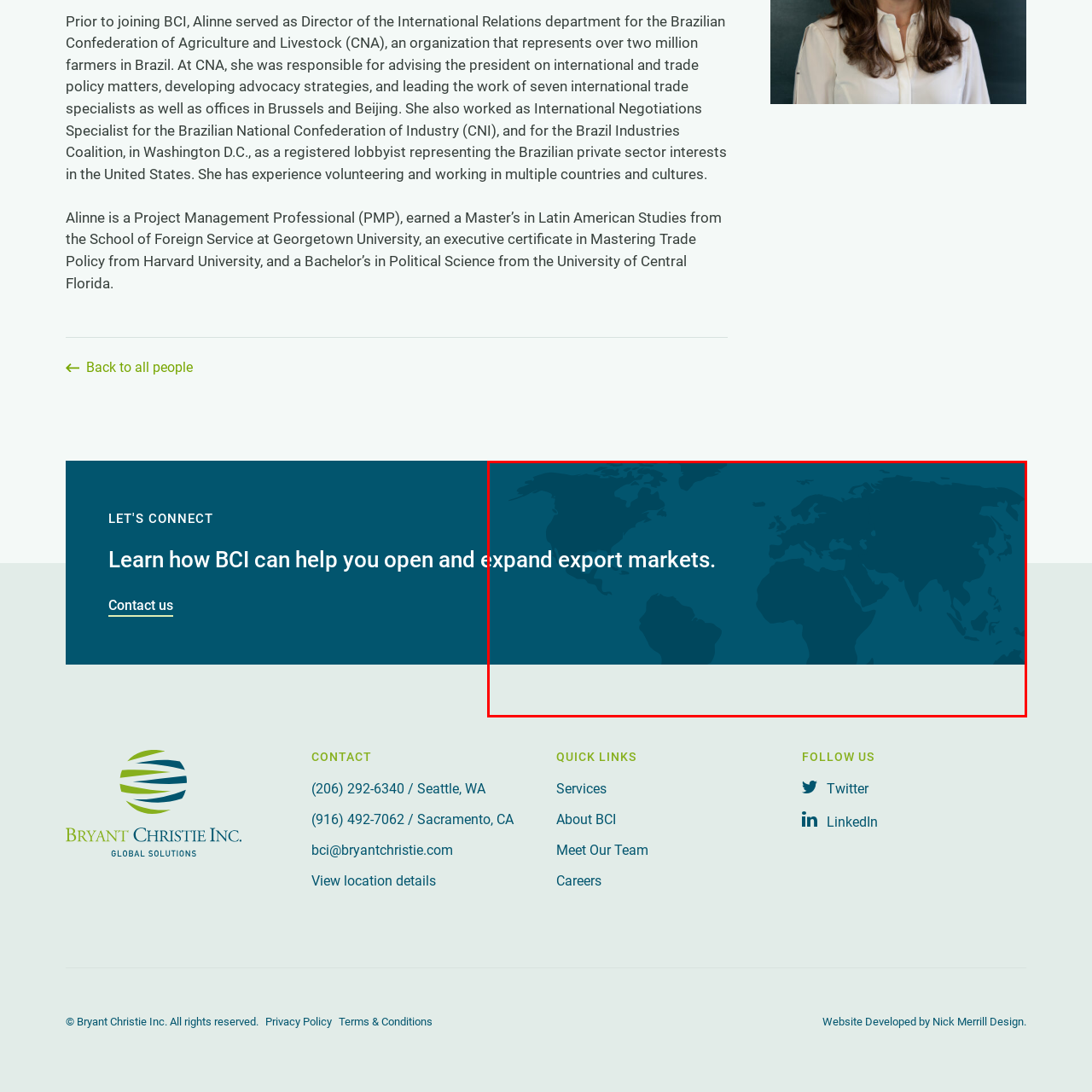What is the purpose of the image?
Please focus on the image surrounded by the red bounding box and provide a one-word or phrase answer based on the image.

Call to action